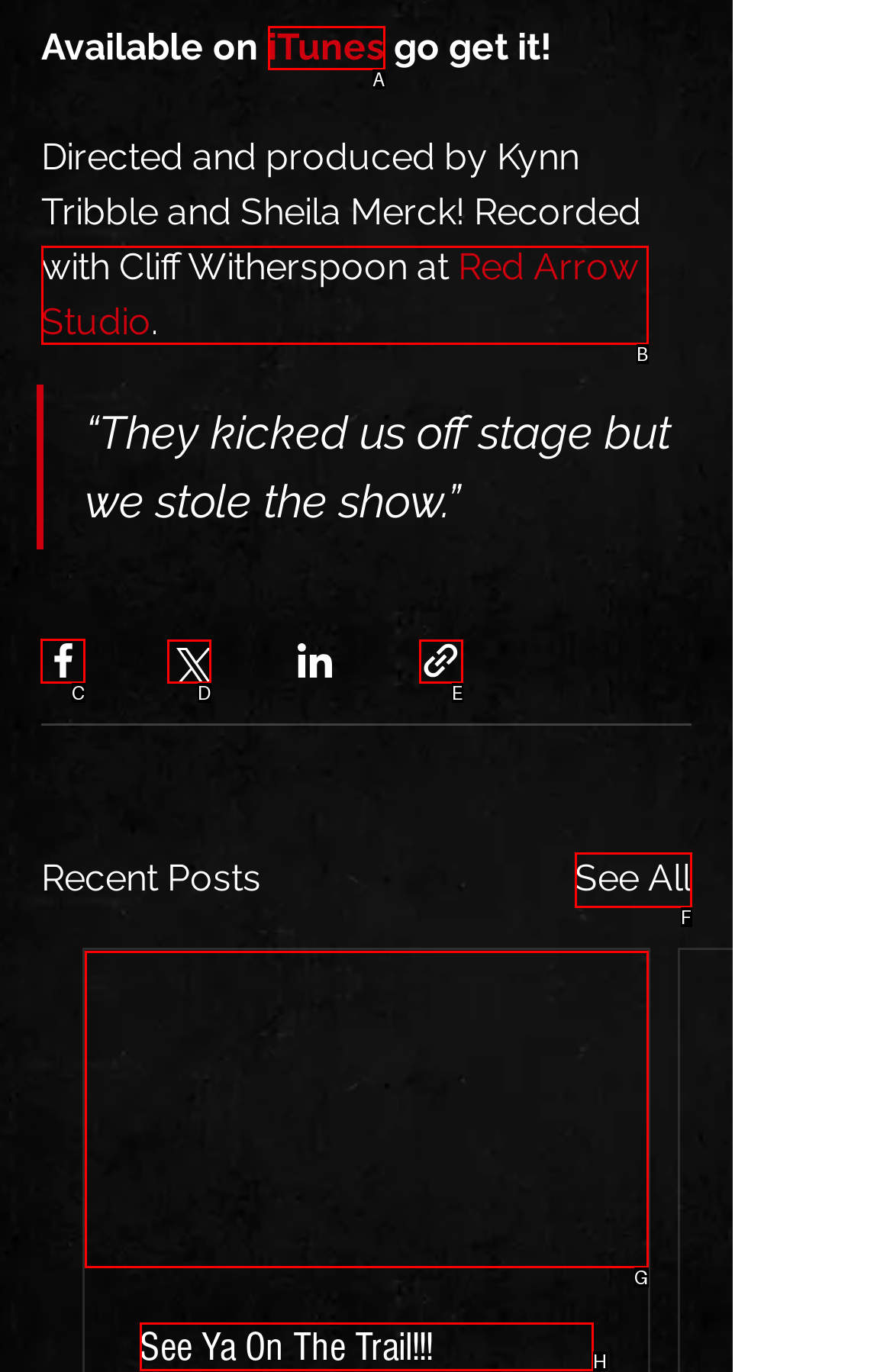Identify the correct UI element to click to achieve the task: Share via Facebook.
Answer with the letter of the appropriate option from the choices given.

C